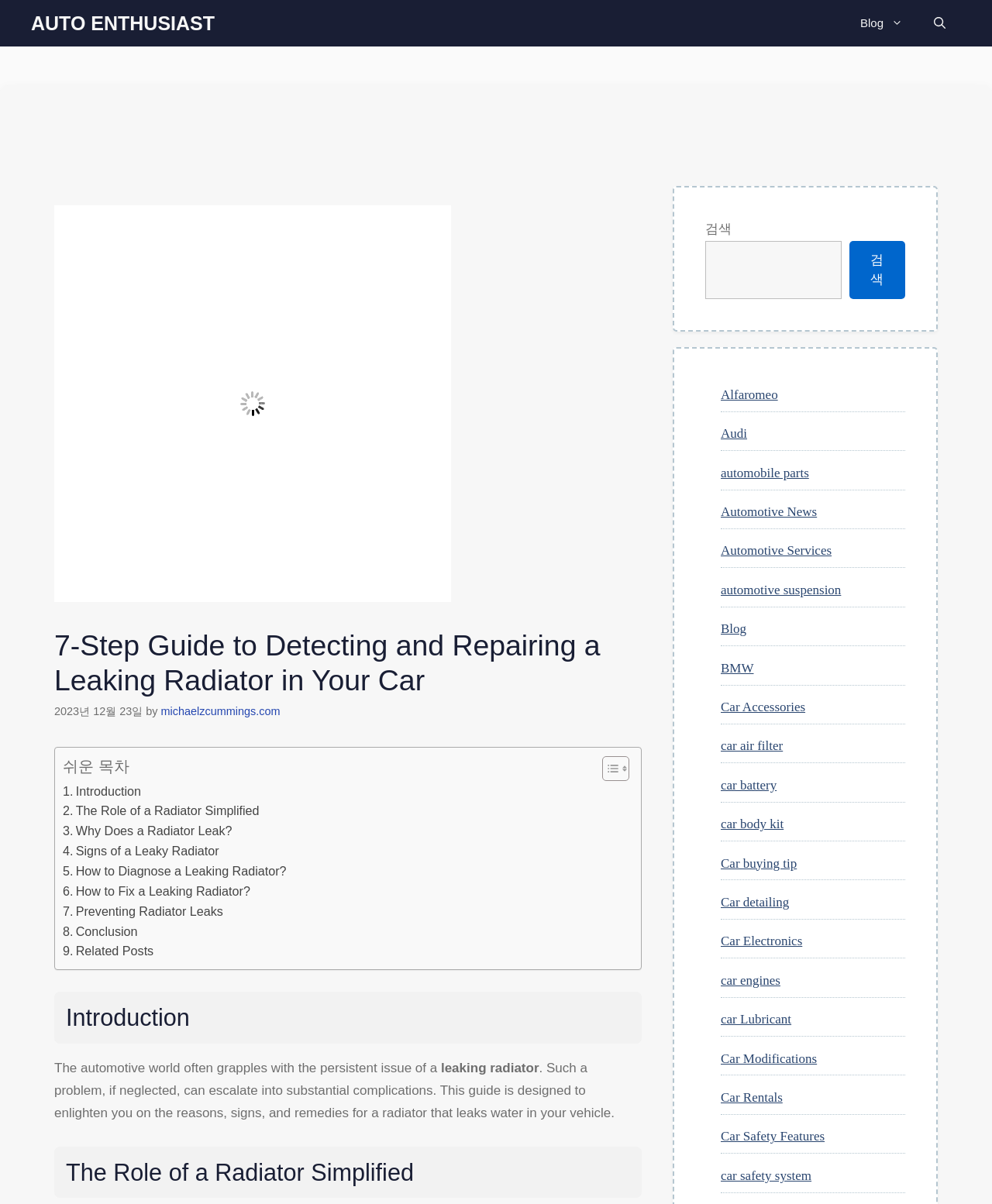Determine the bounding box coordinates of the area to click in order to meet this instruction: "Read the introduction".

[0.055, 0.824, 0.647, 0.867]